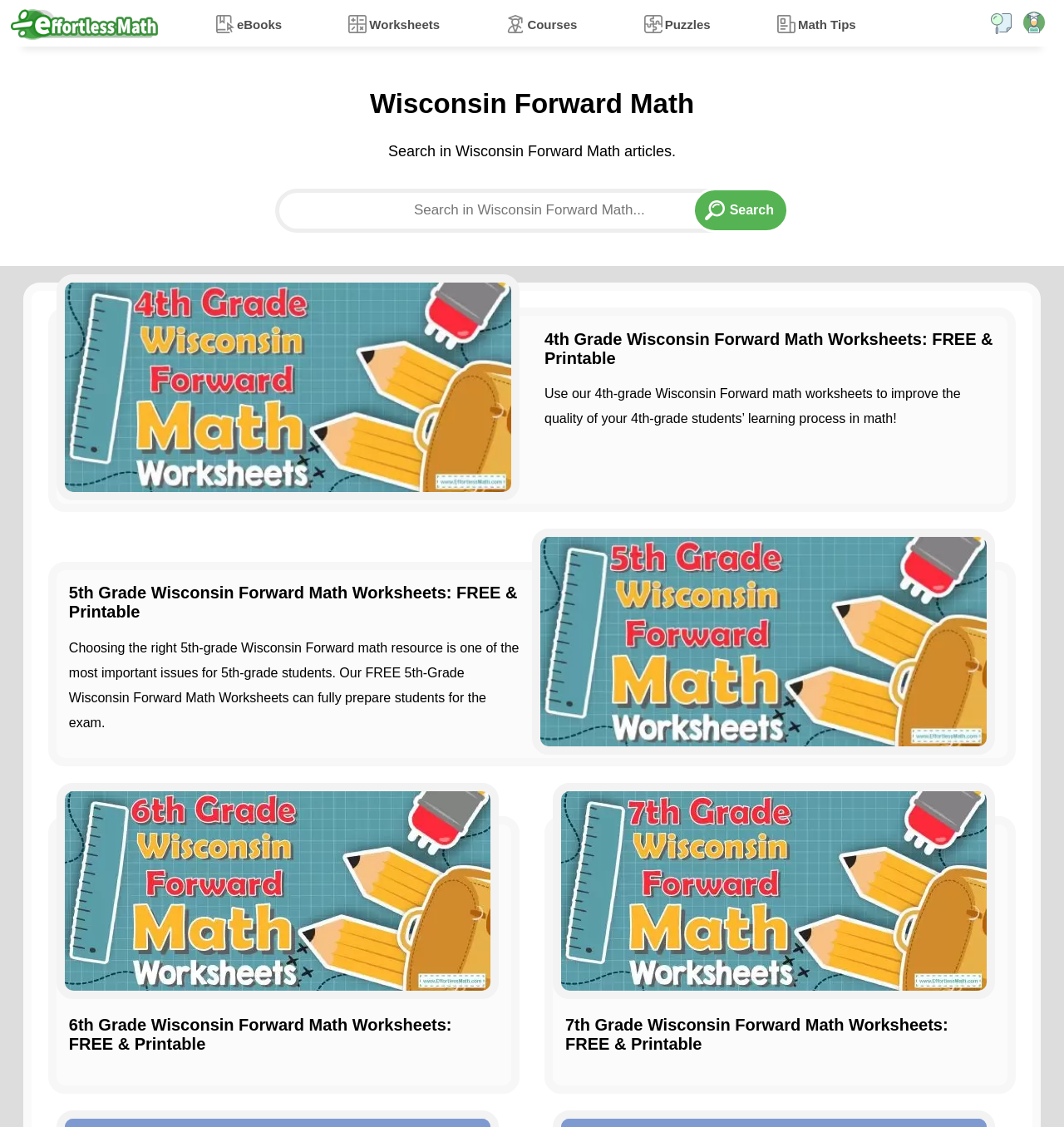Please specify the bounding box coordinates of the clickable section necessary to execute the following command: "Click on Effortless Math".

[0.01, 0.007, 0.148, 0.036]